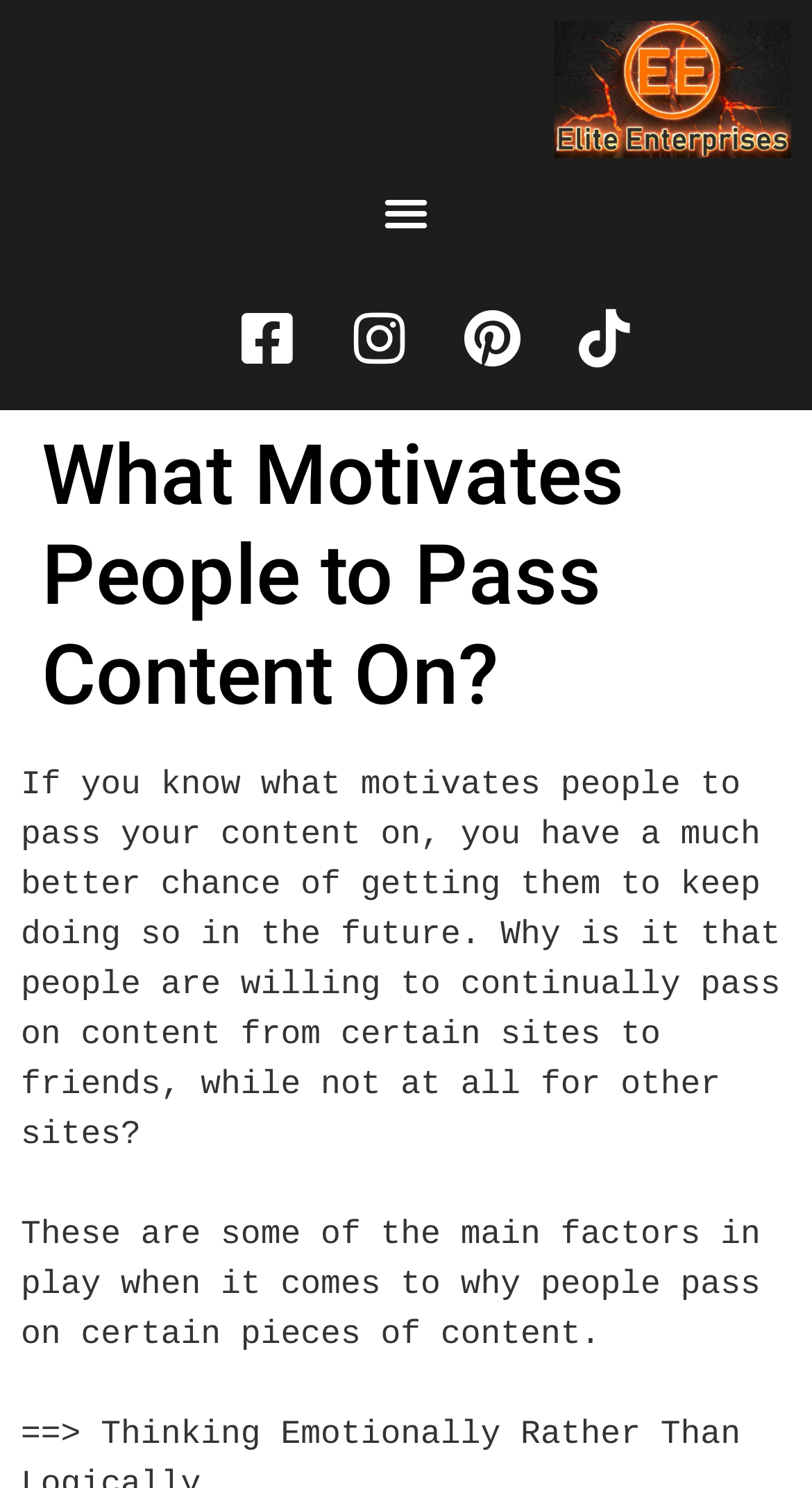What is the main title displayed on this webpage?

What Motivates People to Pass Content On?